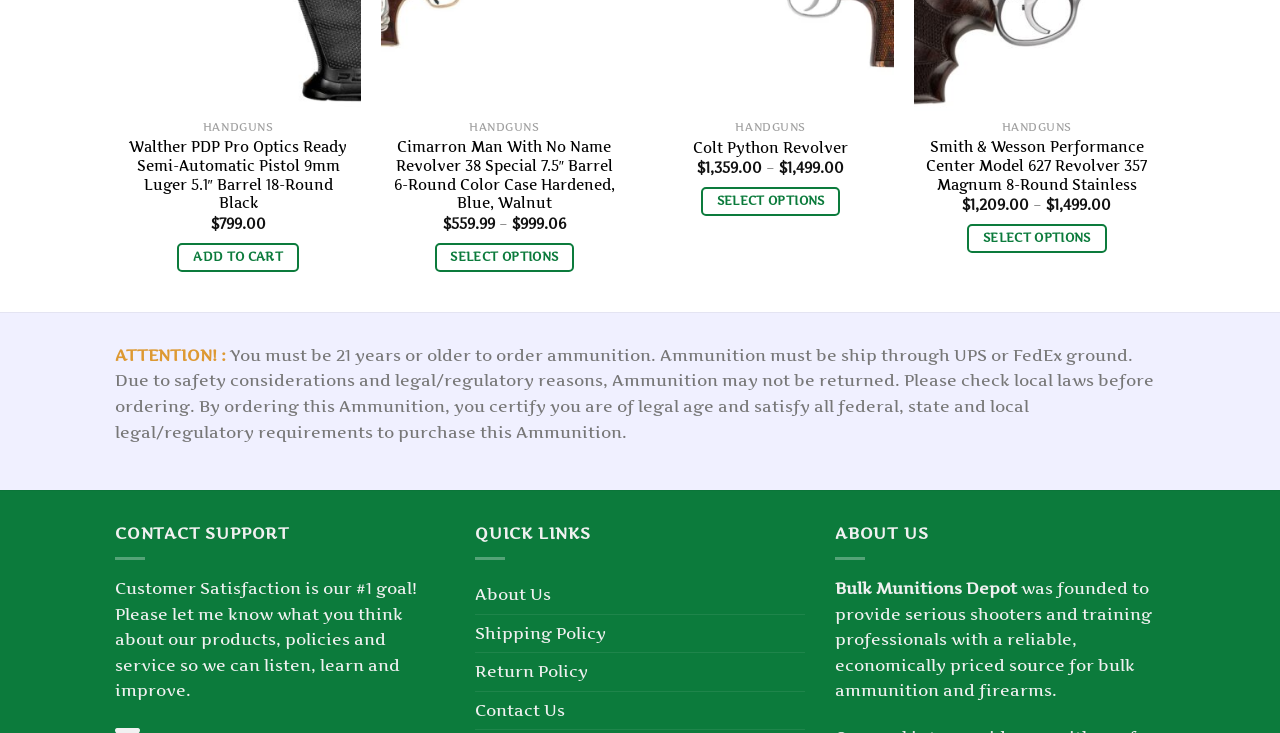Use one word or a short phrase to answer the question provided: 
What is the price of Walther PDP Pro Optics Ready Semi-Automatic Pistol?

$799.00